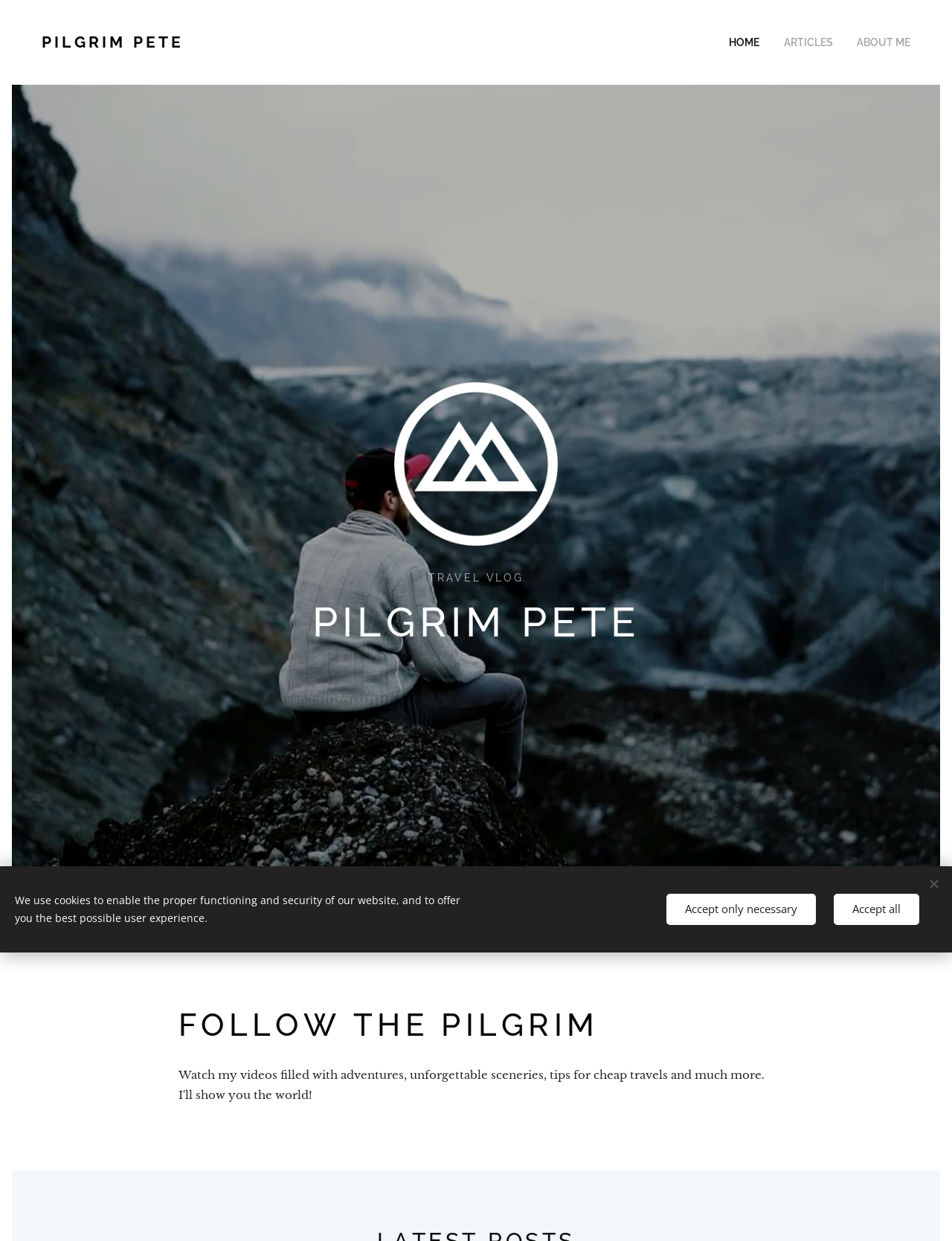Provide a one-word or short-phrase answer to the question:
What type of content does the website offer?

TRAVEL VLOG